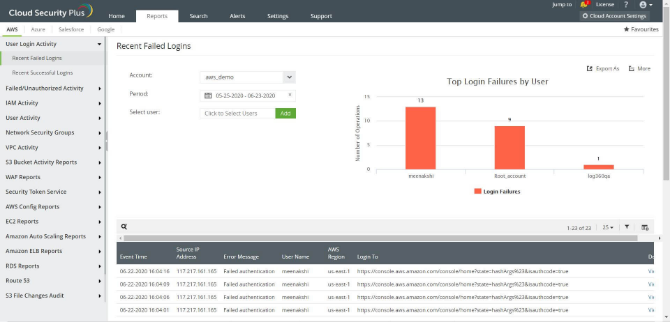Respond with a single word or phrase to the following question:
How many failed login attempts did 'useraccount1' have?

11